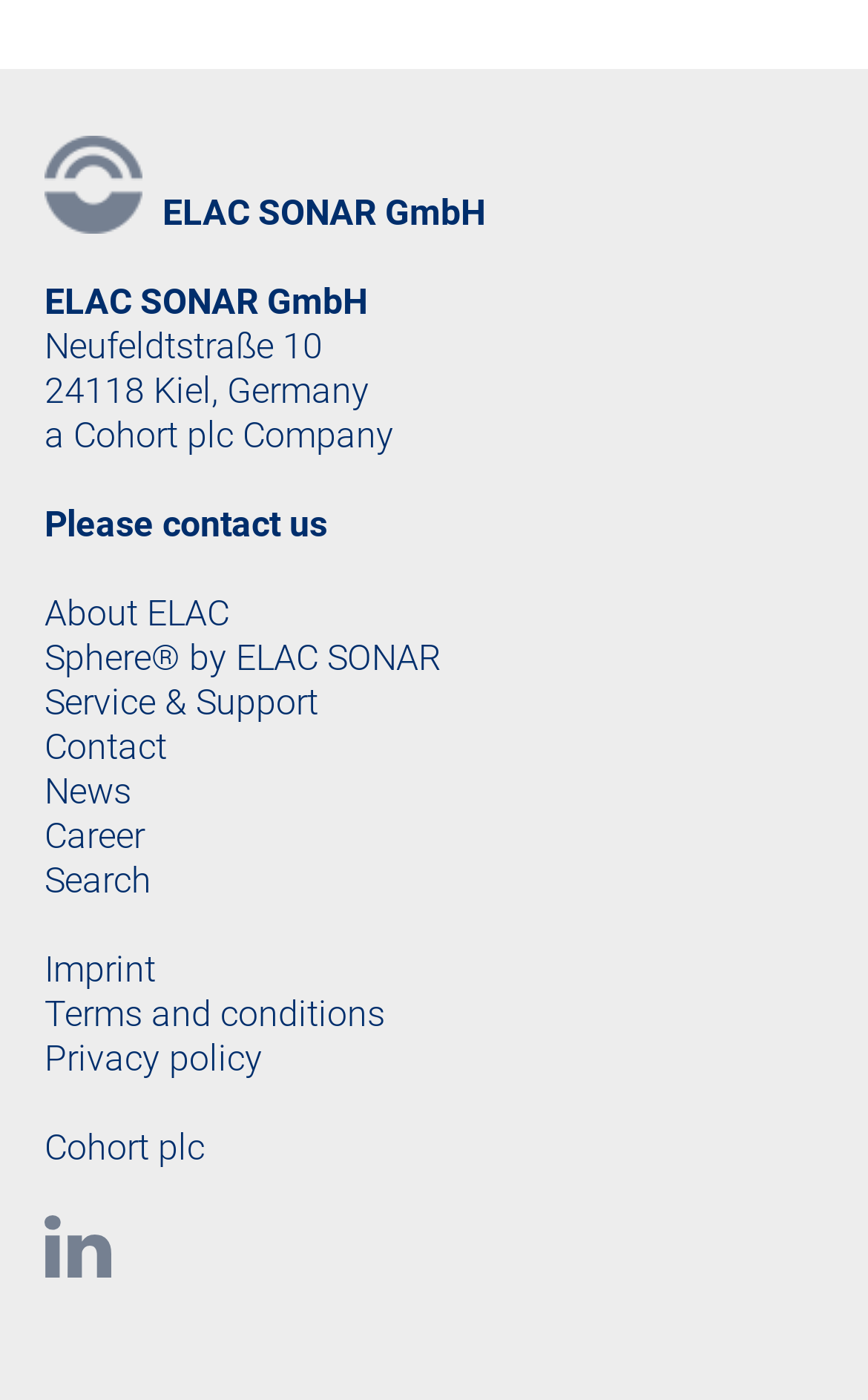Determine the bounding box coordinates of the section I need to click to execute the following instruction: "visit ELAC linkedin". Provide the coordinates as four float numbers between 0 and 1, i.e., [left, top, right, bottom].

[0.051, 0.889, 0.128, 0.92]